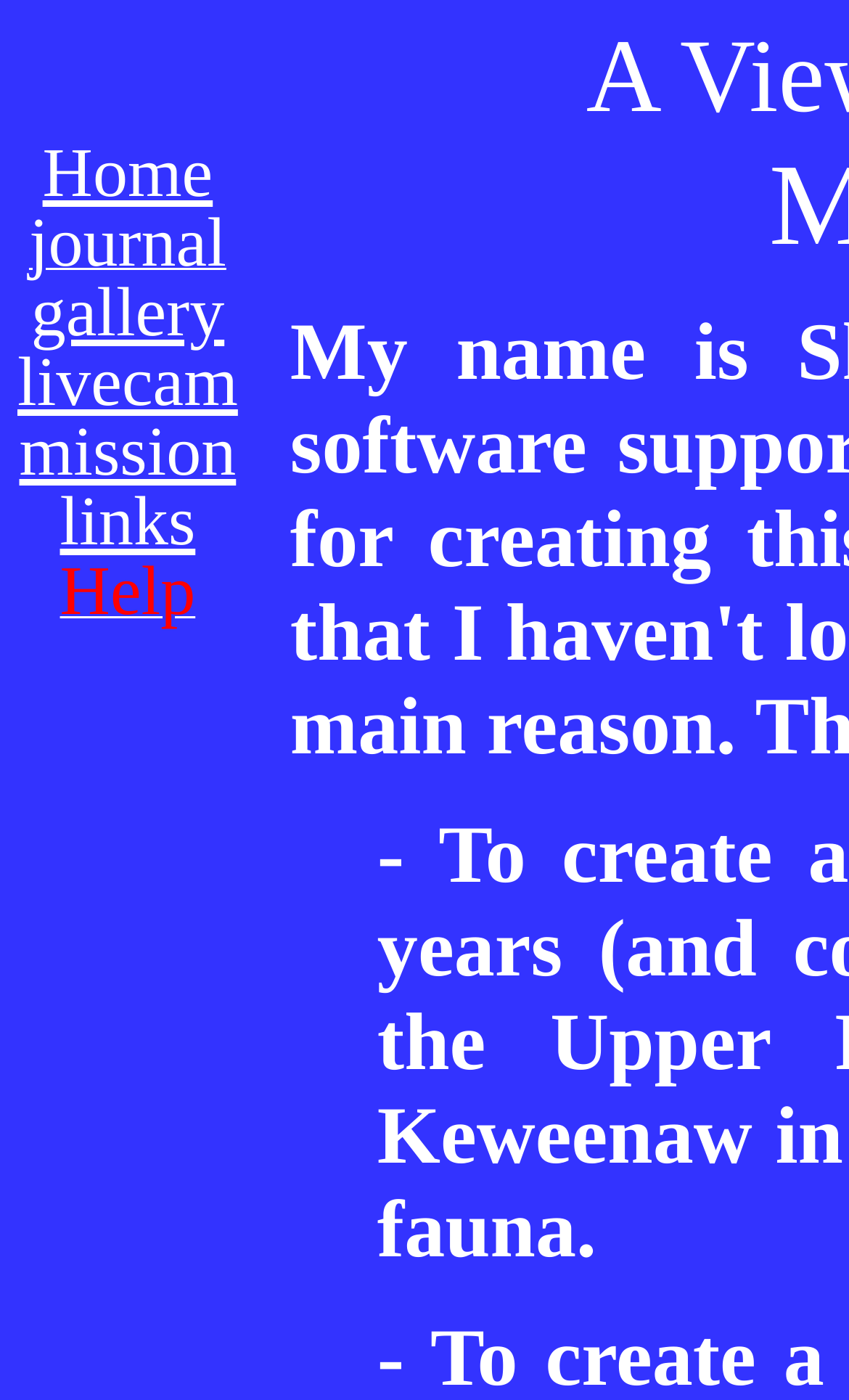Offer an extensive depiction of the webpage and its key elements.

The webpage is focused on the concept of "mission". At the top left of the page, there are several links arranged horizontally, including "Home", "journal", "gallery", "livecam", "mission", "links", and "Help". The "Home" link is positioned at the top left corner, followed by the "journal" link to its right. The "gallery" link is placed below the "Home" link, and the "livecam" link is positioned below the "journal" link. The "mission" link is located below the "gallery" link, and the "links" and "Help" links are placed at the bottom right corner of the page.